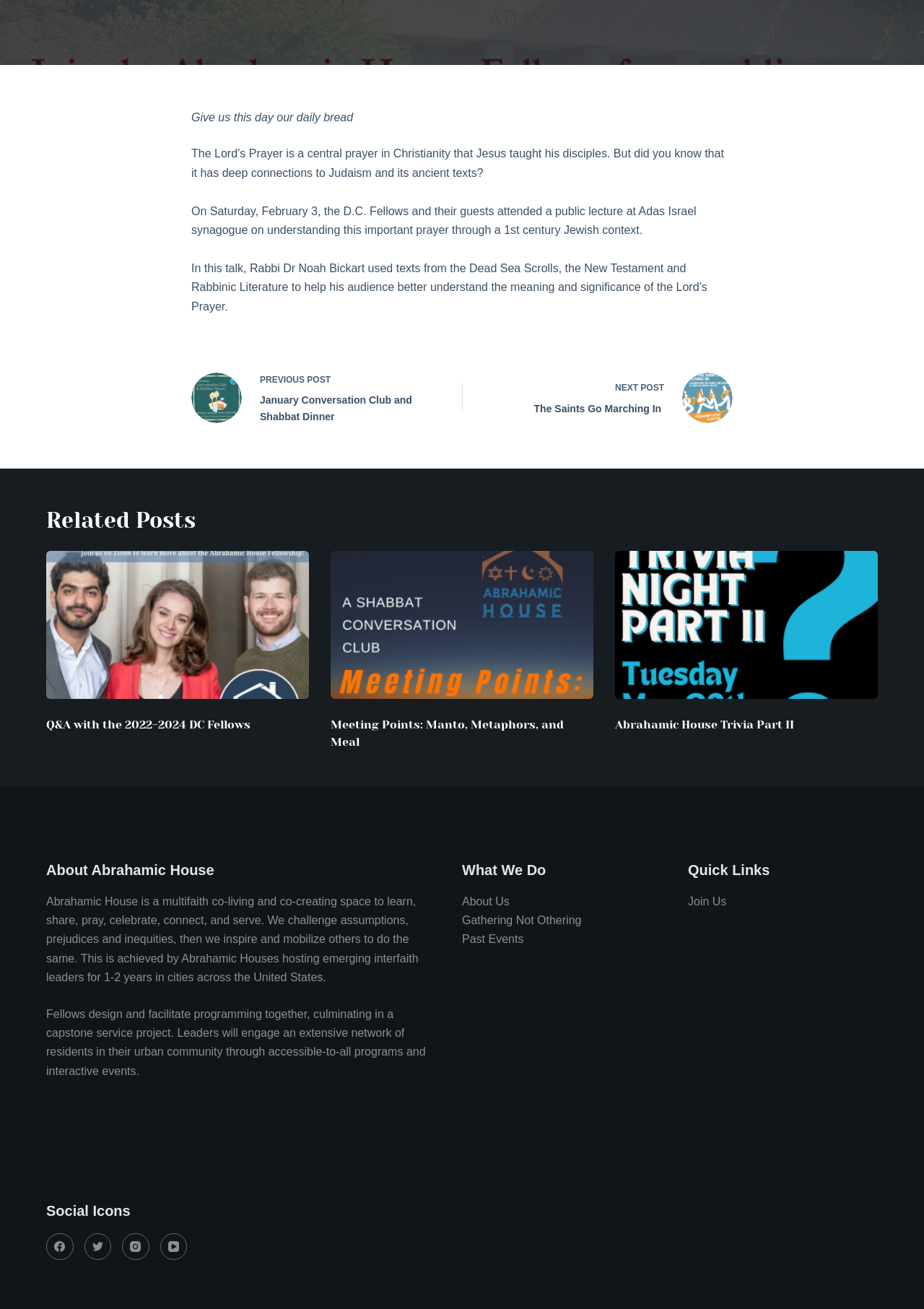Find the bounding box coordinates for the HTML element described in this sentence: "Abrahamic House Trivia Part II". Provide the coordinates as four float numbers between 0 and 1, in the format [left, top, right, bottom].

[0.666, 0.548, 0.859, 0.559]